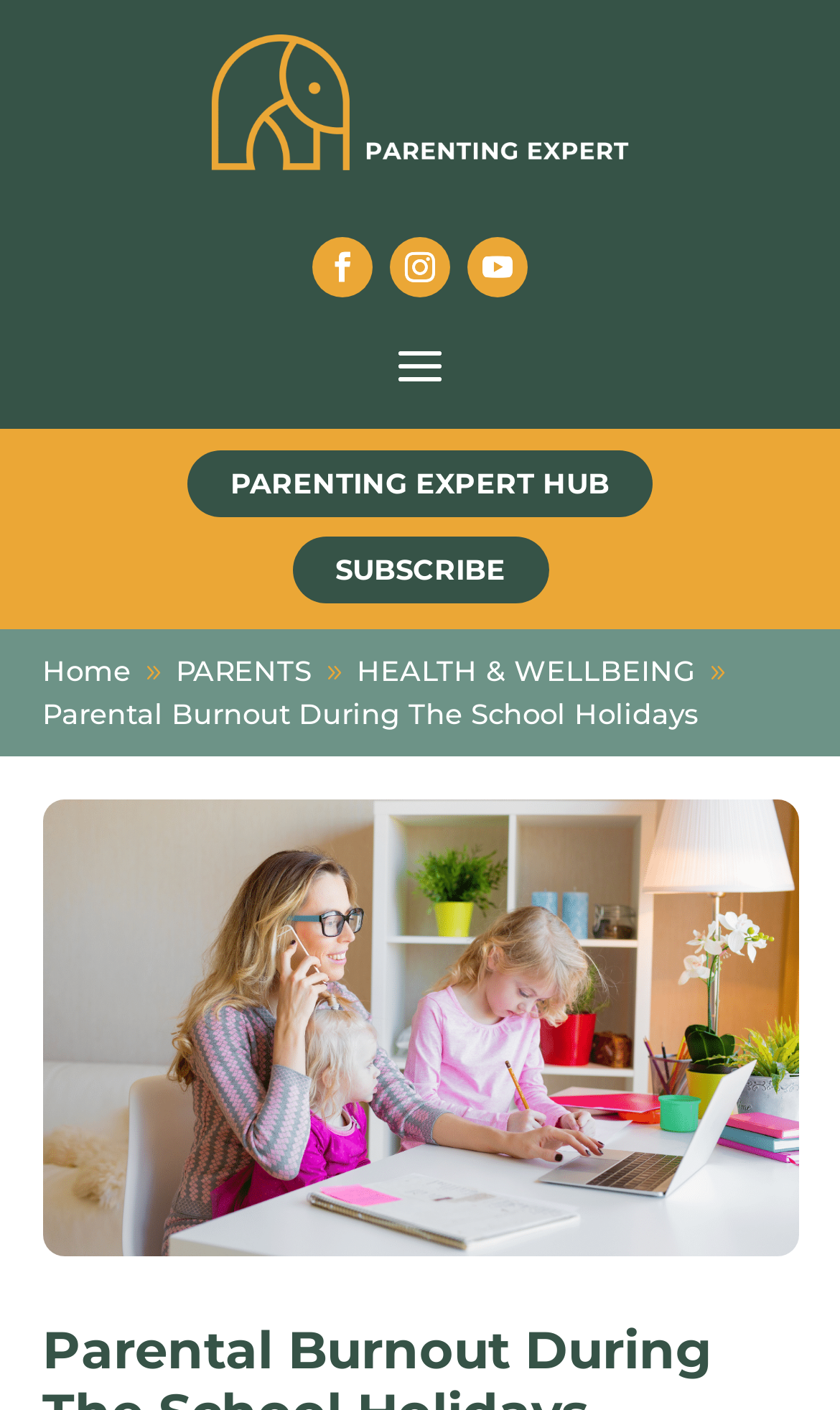Predict the bounding box of the UI element based on this description: "Home".

[0.05, 0.463, 0.155, 0.488]